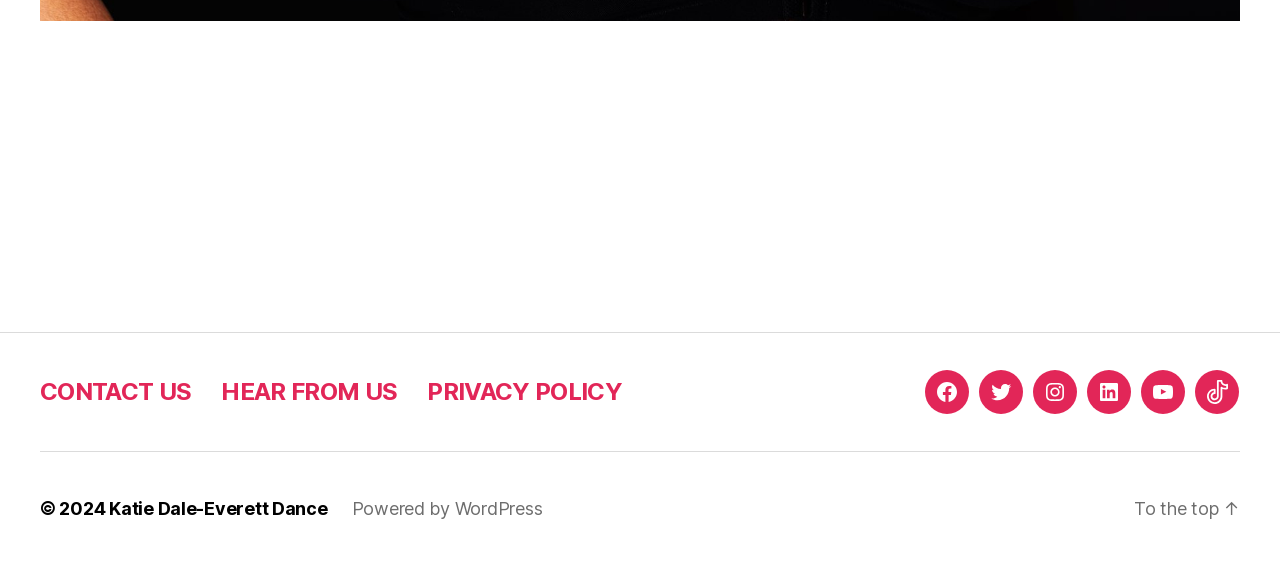How many navigation elements are there?
Based on the image, answer the question with a single word or brief phrase.

2